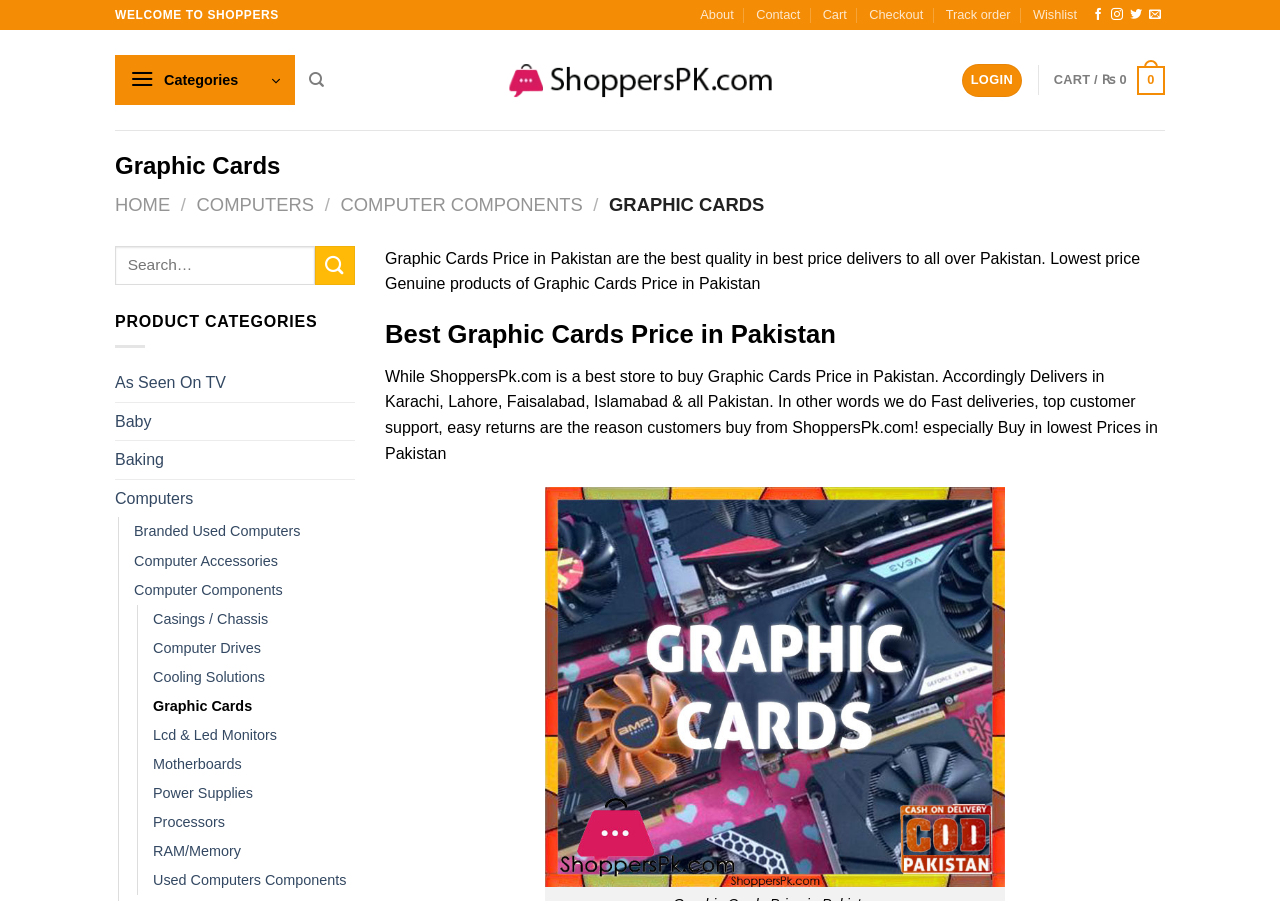From the image, can you give a detailed response to the question below:
What is the website's name?

I found the website's name by looking at the link element with the text 'ShoppersPk.com' which is located at the top of the webpage, indicating that it is the website's logo and name.